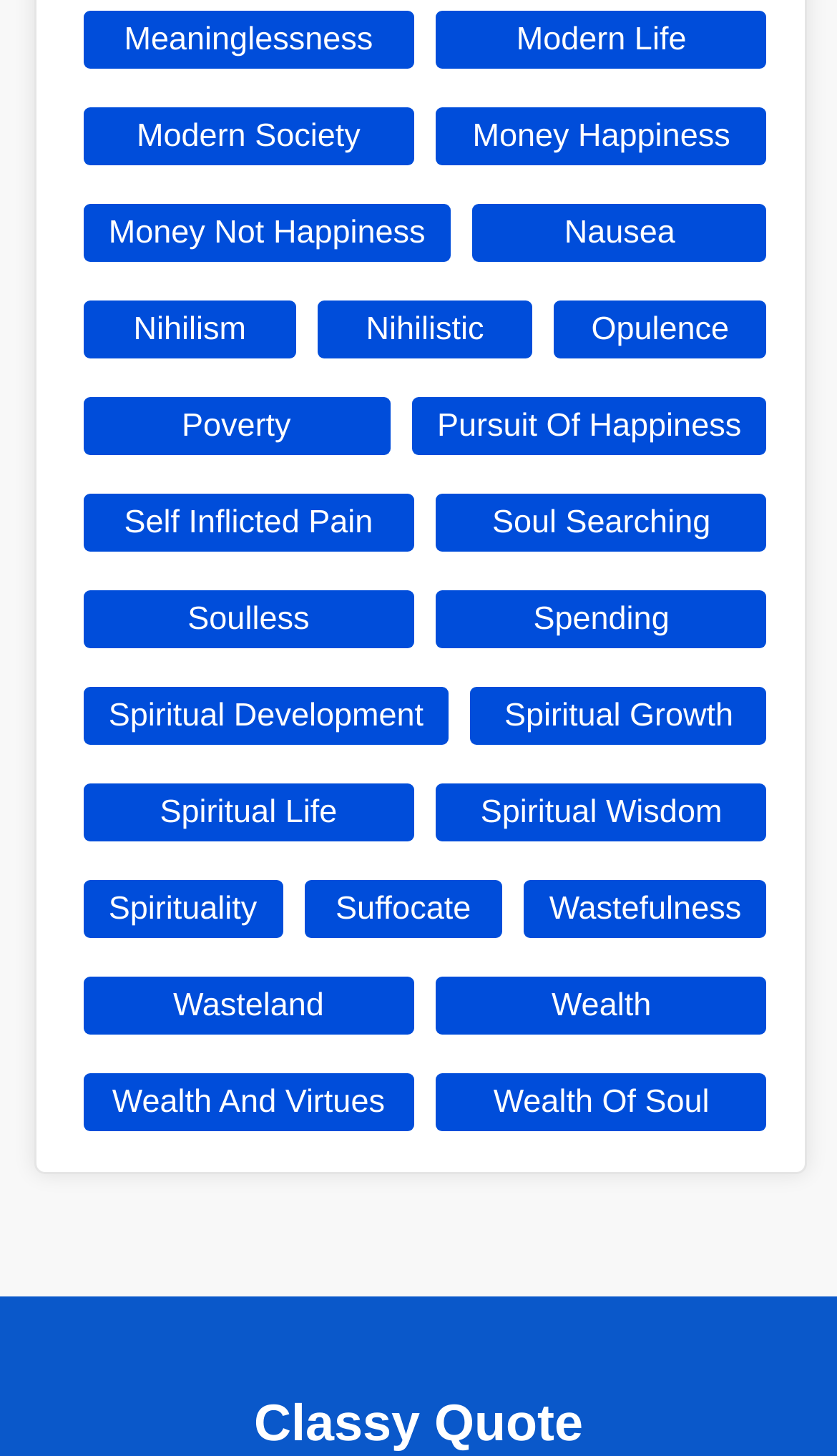Specify the bounding box coordinates of the region I need to click to perform the following instruction: "click on 'Meaninglessness'". The coordinates must be four float numbers in the range of 0 to 1, i.e., [left, top, right, bottom].

[0.099, 0.007, 0.495, 0.047]